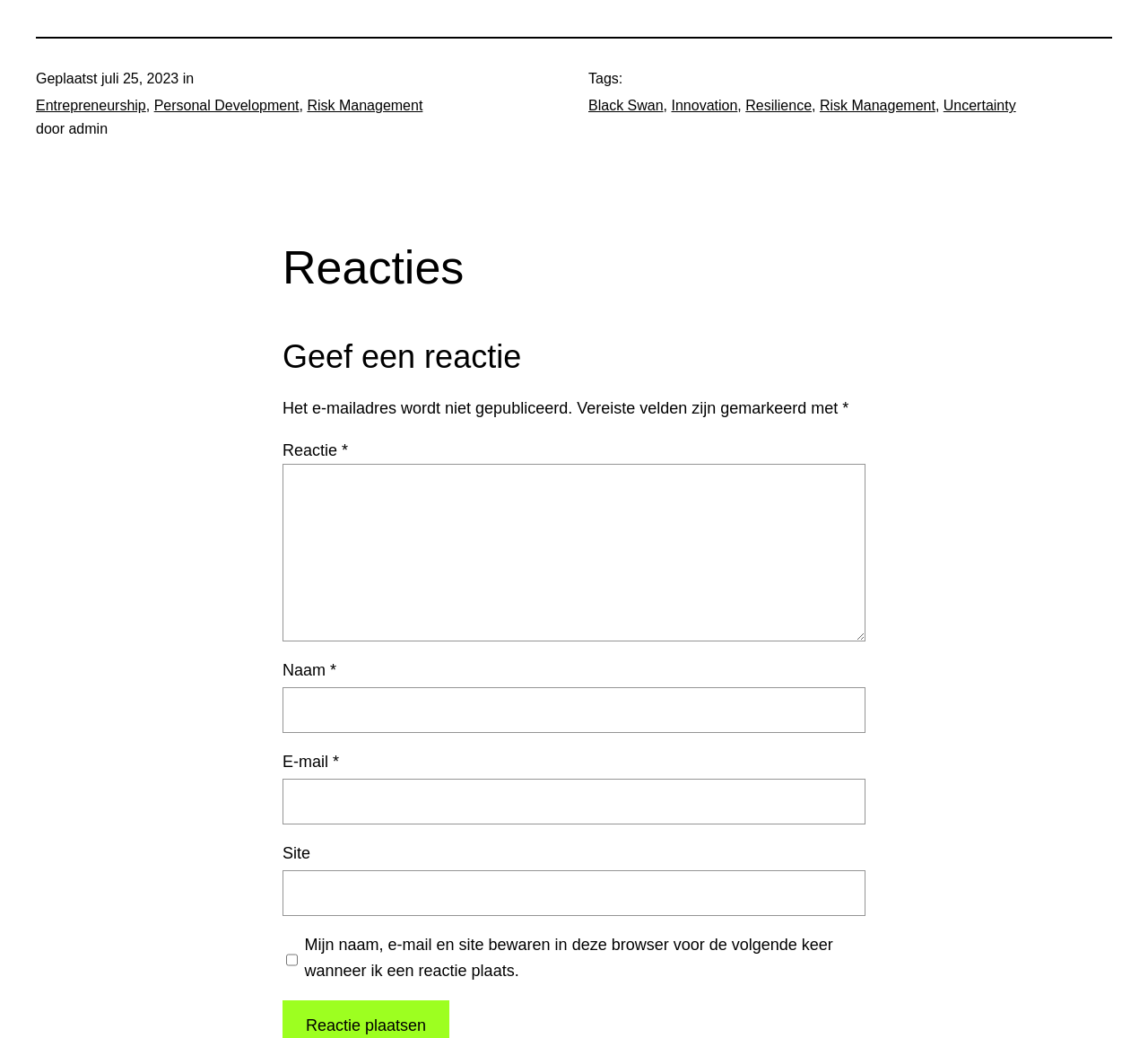Using the information in the image, could you please answer the following question in detail:
What is the date of the post?

The date of the post can be found in the element with the text 'juli 25, 2023' which is a child of the time element with ID 239. This element is located at the top of the page, indicating that it is related to the post's metadata.